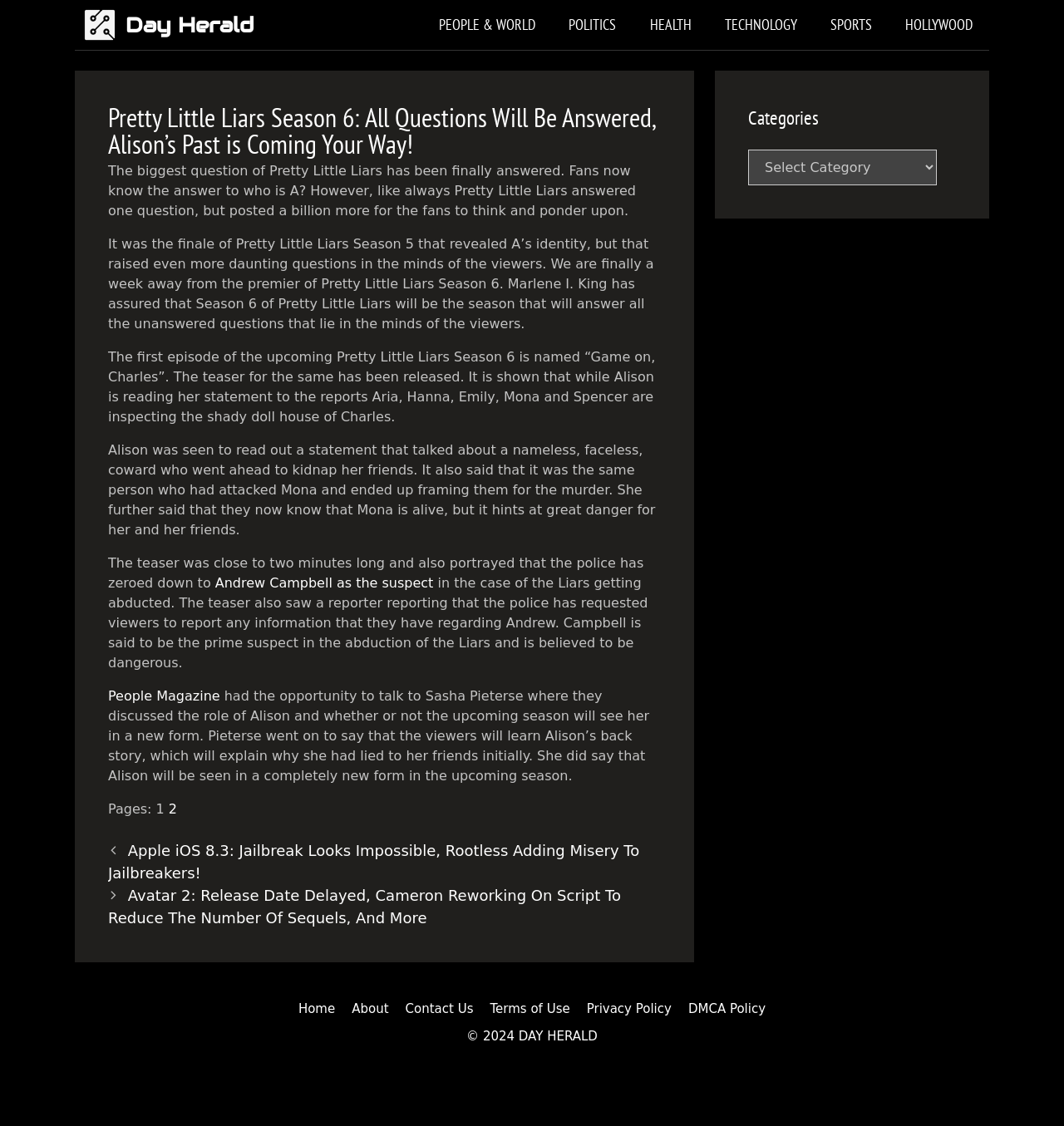What is the name of the magazine that interviewed Sasha Pieterse?
Answer the question based on the image using a single word or a brief phrase.

People Magazine